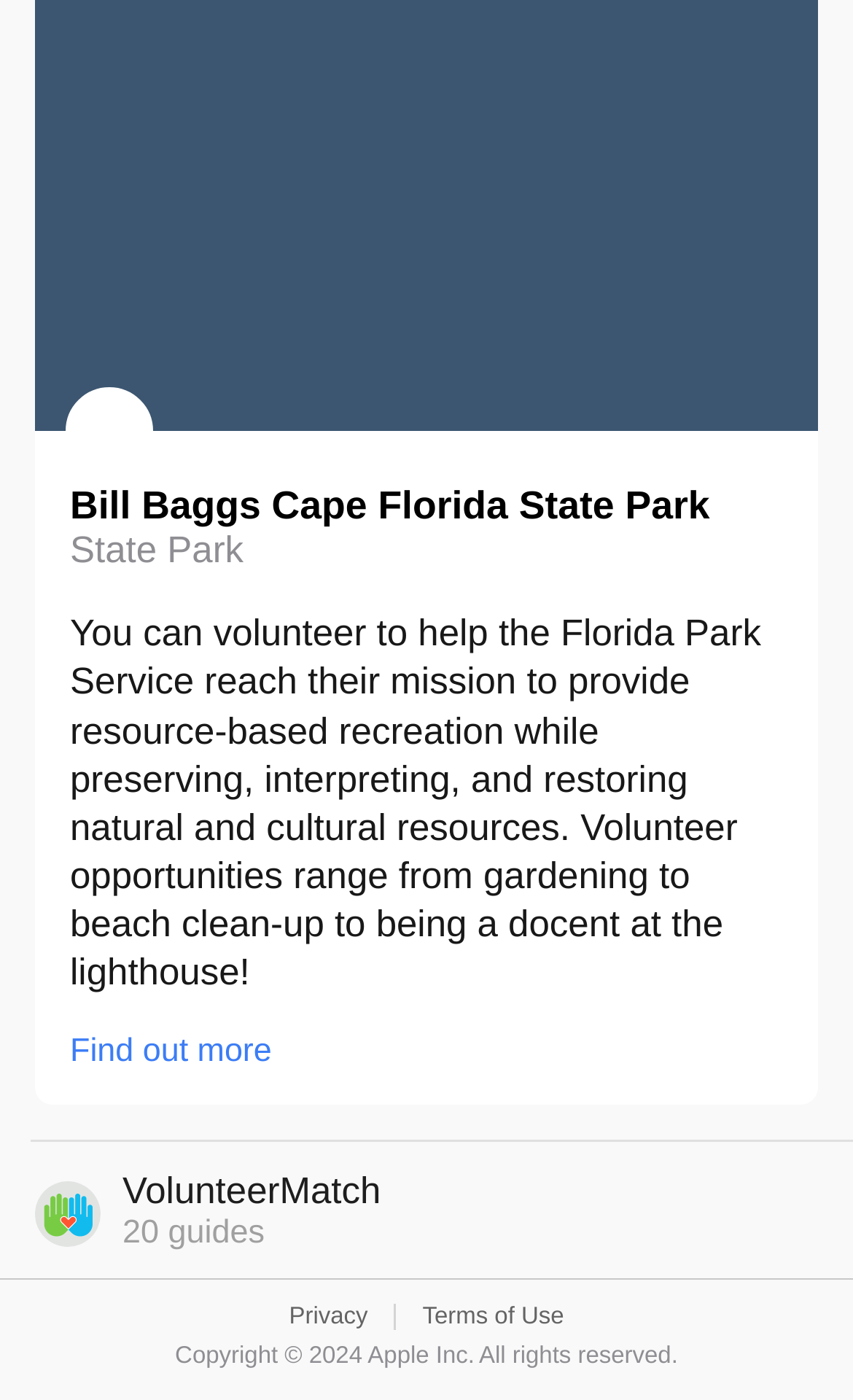What is the copyright year mentioned?
Look at the image and answer the question using a single word or phrase.

2024